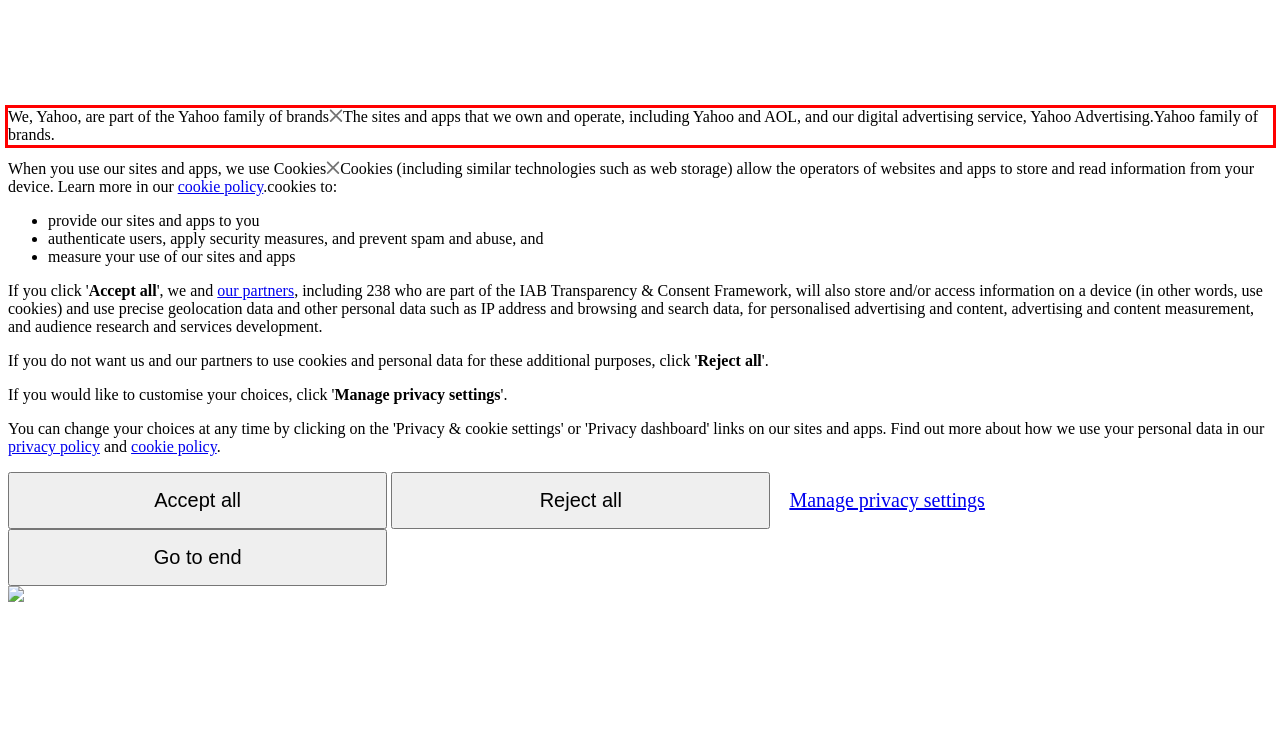Given a webpage screenshot, identify the text inside the red bounding box using OCR and extract it.

We, Yahoo, are part of the Yahoo family of brandsThe sites and apps that we own and operate, including Yahoo and AOL, and our digital advertising service, Yahoo Advertising.Yahoo family of brands.